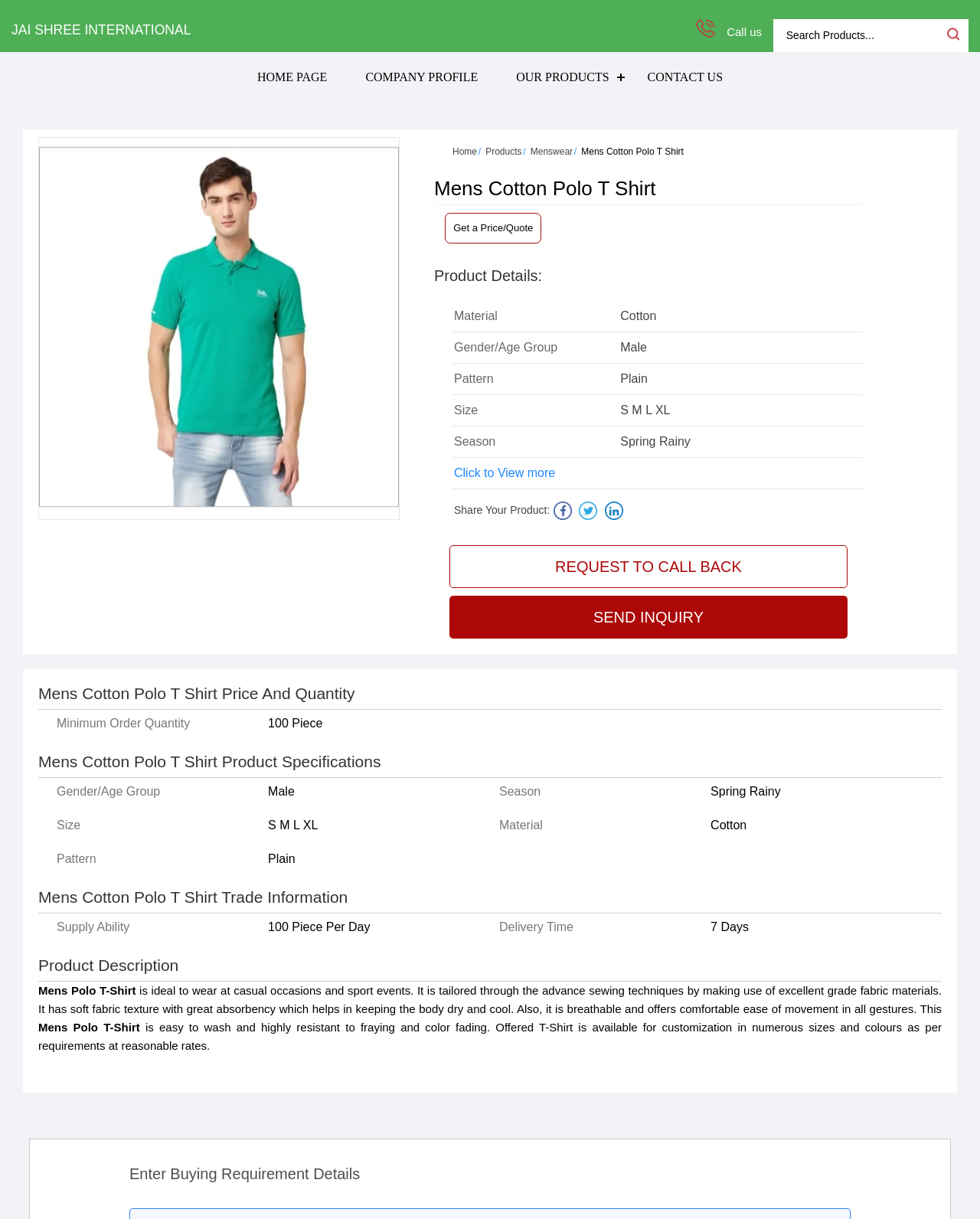Determine the main heading text of the webpage.

Mens Cotton Polo T Shirt